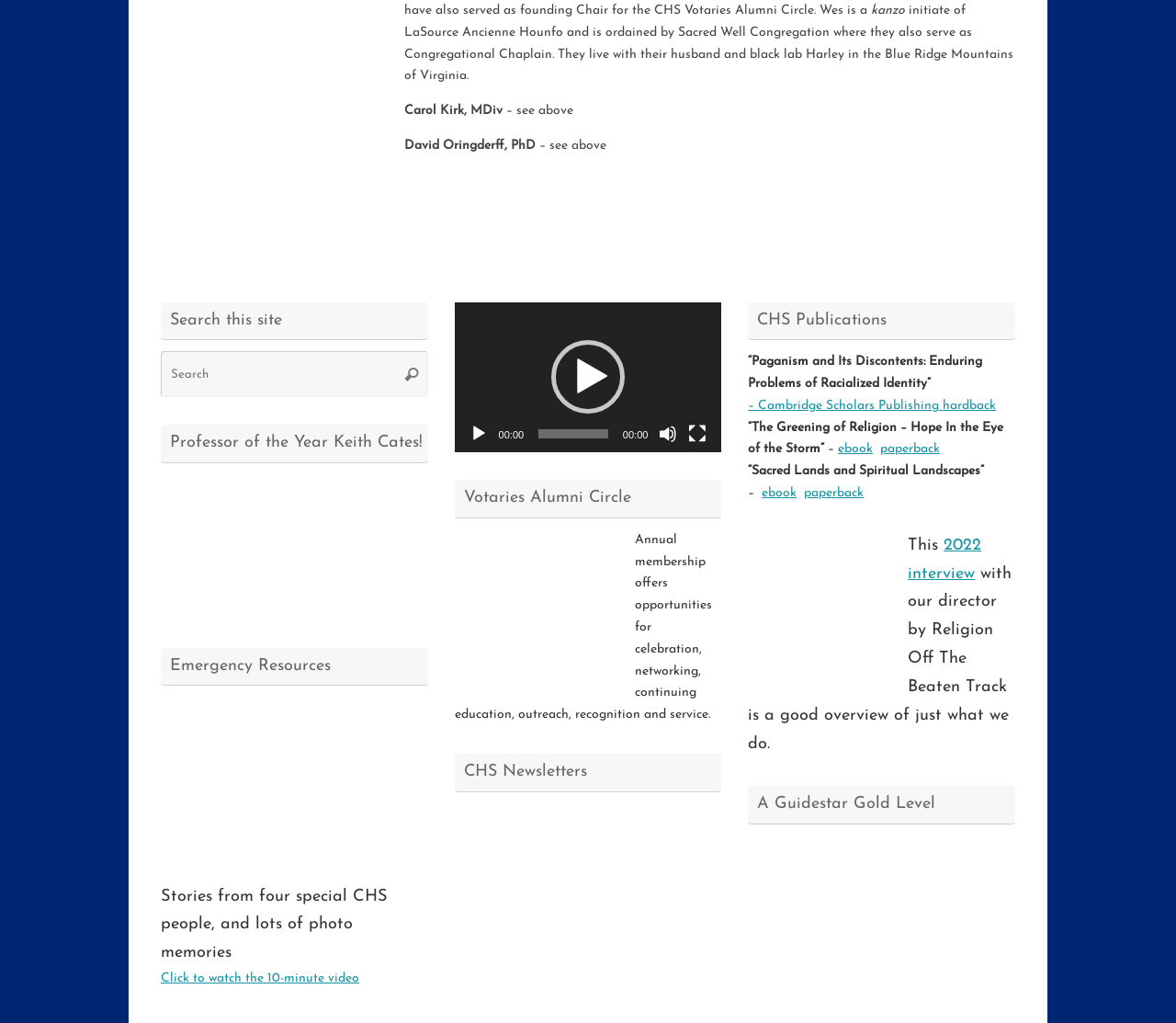Please find and report the bounding box coordinates of the element to click in order to perform the following action: "Search for something". The coordinates should be expressed as four float numbers between 0 and 1, in the format [left, top, right, bottom].

[0.137, 0.343, 0.364, 0.388]